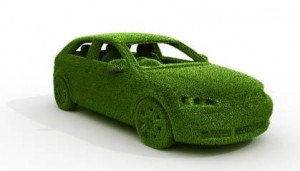Offer an in-depth description of the image.

The image features a creatively designed car made entirely of lush green grass, symbolizing eco-friendliness and sustainable driving practices. This unique representation aligns perfectly with the theme of "Maximizing Your Eco-Friendly Driving" as discussed in the associated article. The concept emphasizes the importance of adopting environmentally friendly habits while driving, serving as a visual reminder of the benefits of going green on the road. Such innovative imagery not only captures attention but also reinforces the notion of integrating ecology into daily transportation choices.